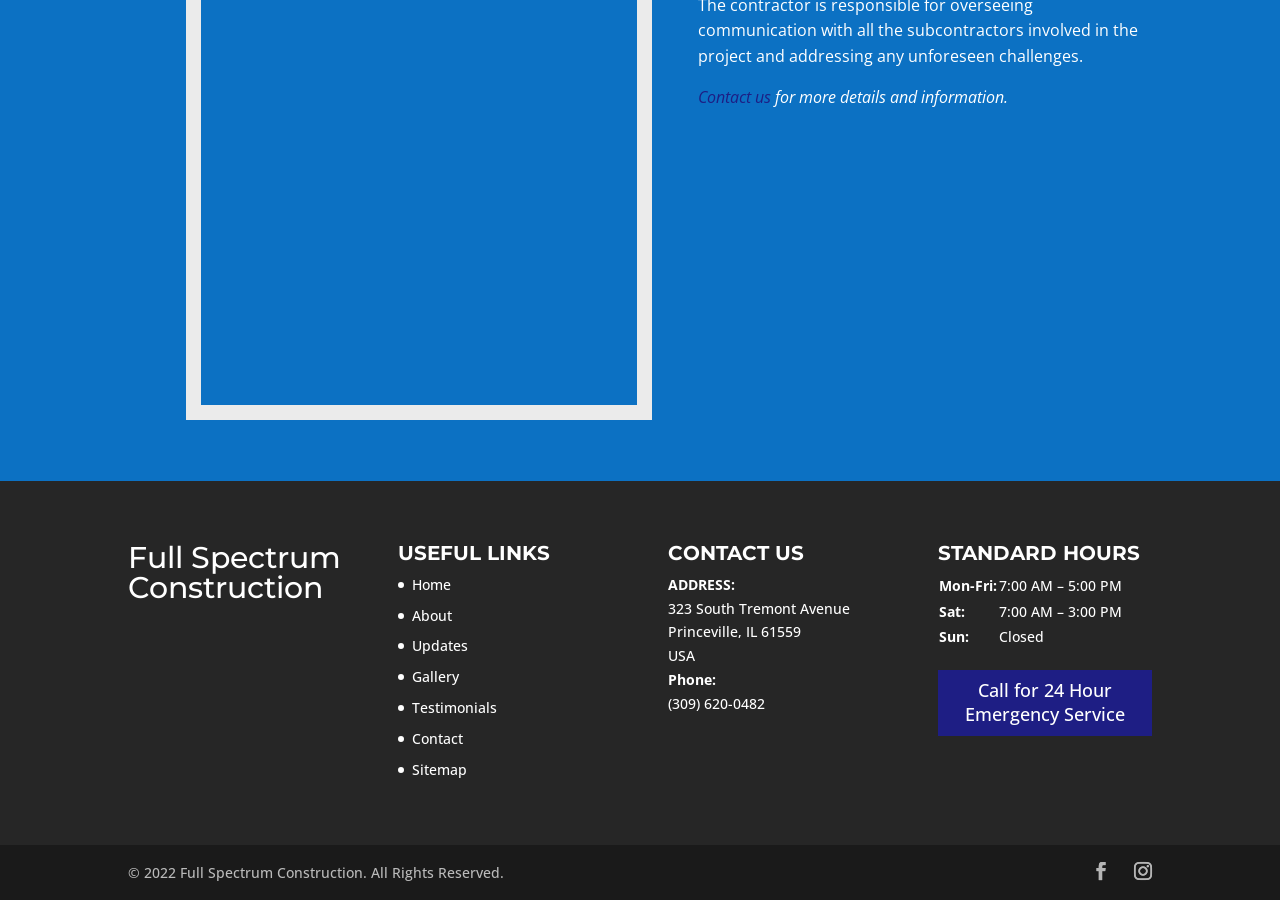Using the description "Full Spectrum Construction", predict the bounding box of the relevant HTML element.

[0.1, 0.599, 0.266, 0.673]